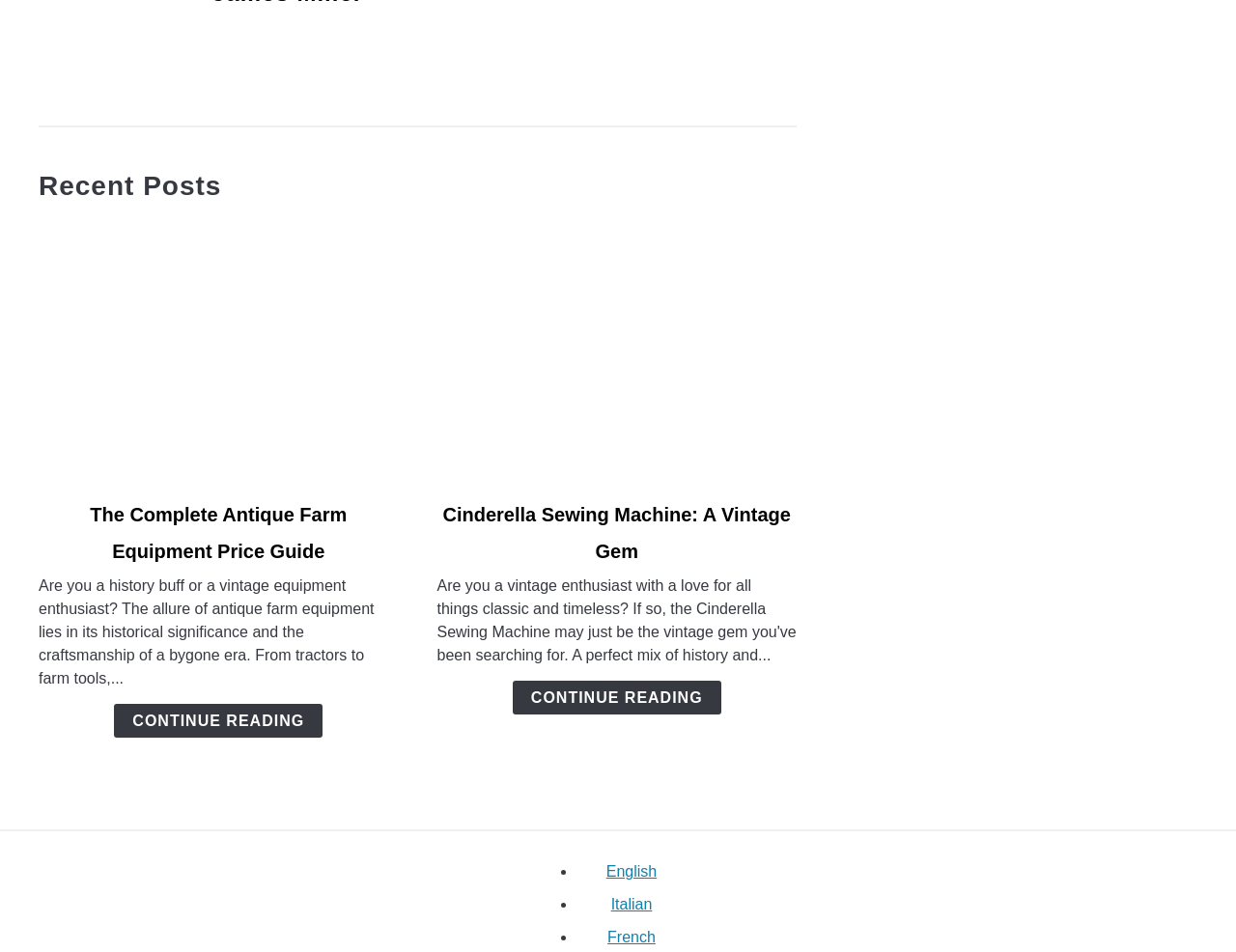Respond with a single word or phrase:
What is the name of the society that provides information on sewing machine models?

ISMACS